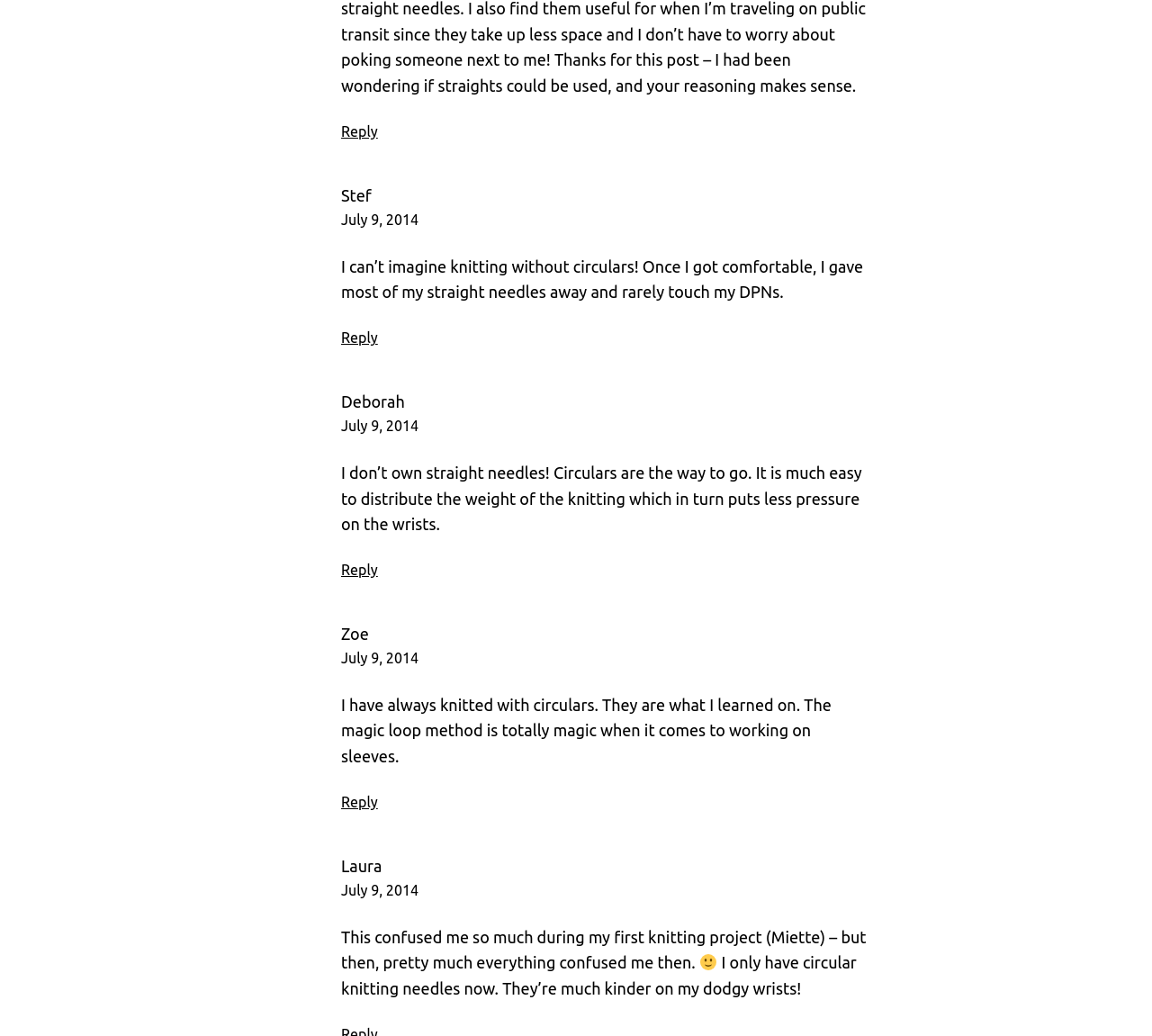Please specify the bounding box coordinates of the clickable region necessary for completing the following instruction: "Check the time of Stef's post". The coordinates must consist of four float numbers between 0 and 1, i.e., [left, top, right, bottom].

[0.296, 0.204, 0.363, 0.22]